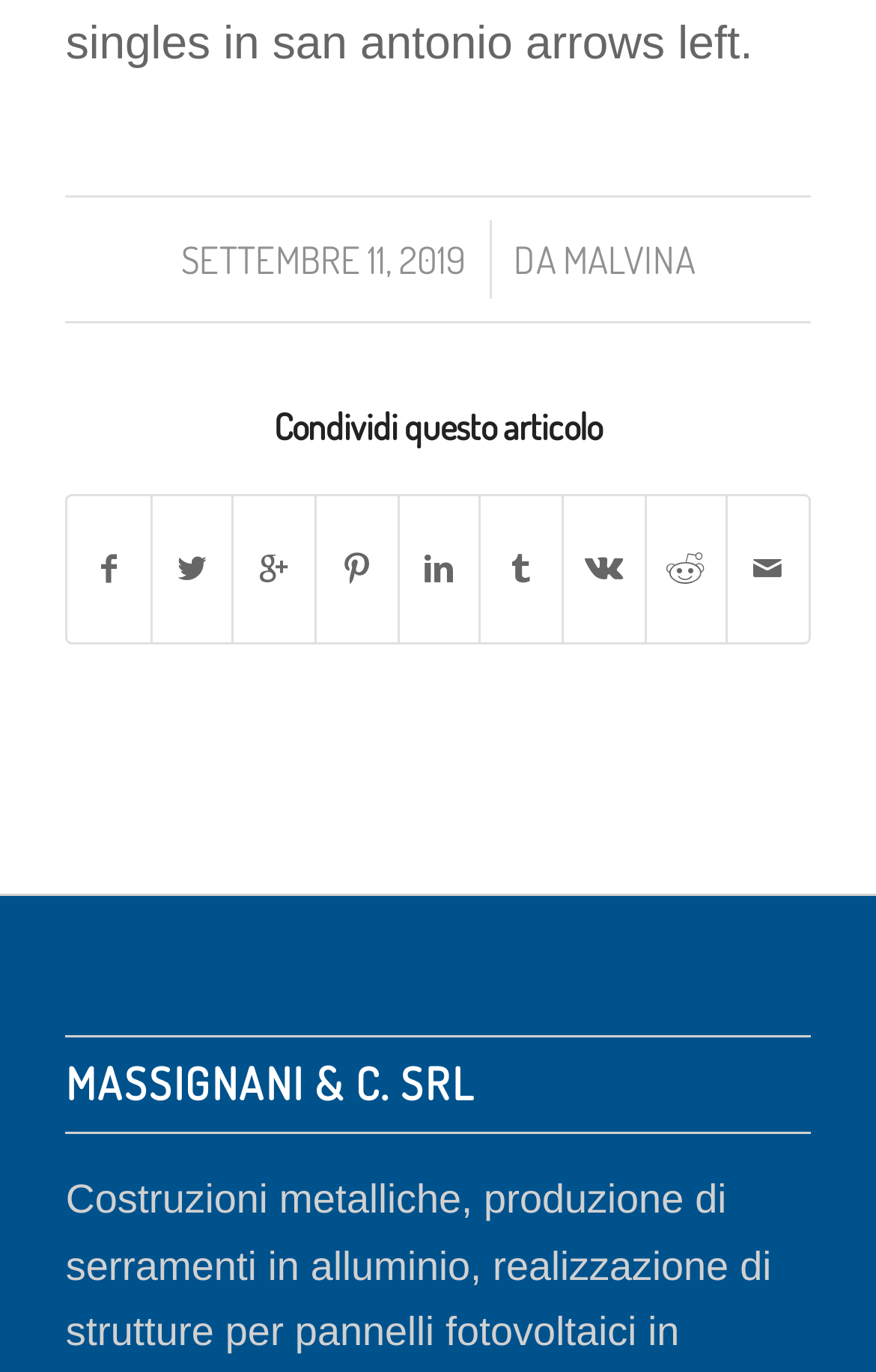Can you specify the bounding box coordinates for the region that should be clicked to fulfill this instruction: "Share this article".

[0.075, 0.298, 0.925, 0.327]